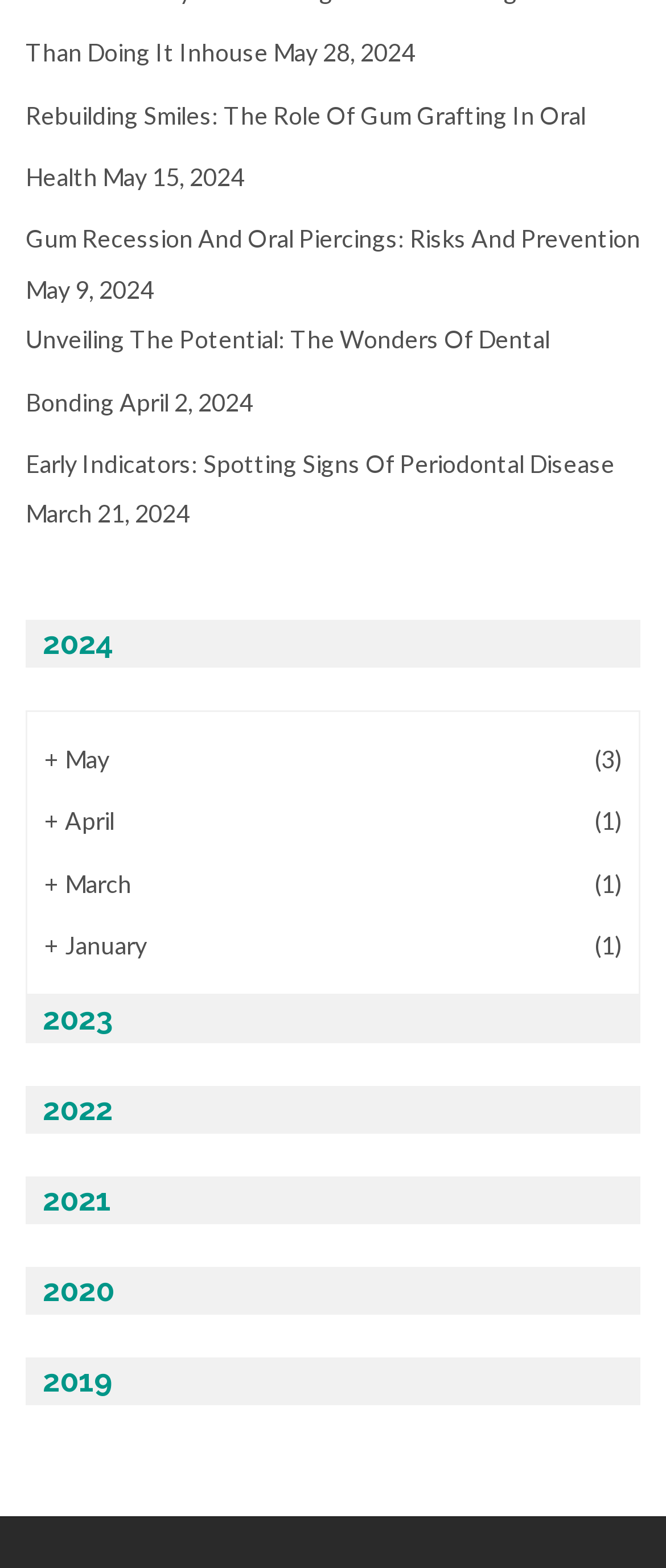What is the most recent date mentioned on the webpage?
Provide an in-depth and detailed answer to the question.

I looked at the static text elements on the webpage and found the most recent date mentioned, which is 'May 28, 2024'.